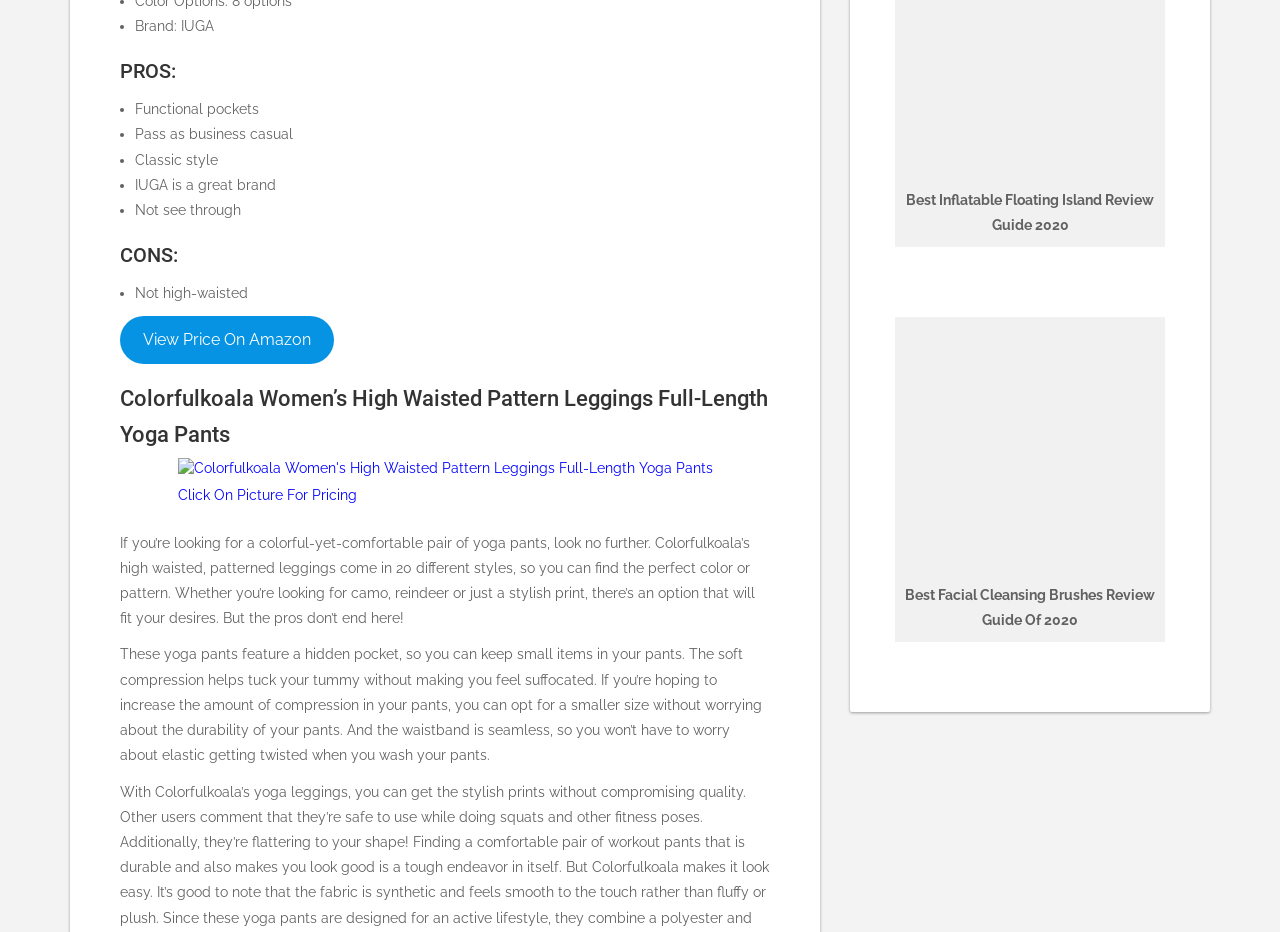Please examine the image and answer the question with a detailed explanation:
What feature of the yoga pants helps with tummy tucking?

The text explains that the yoga pants have a feature that helps with tummy tucking, which is the 'soft compression' that provides a comfortable and non-suffocating fit.